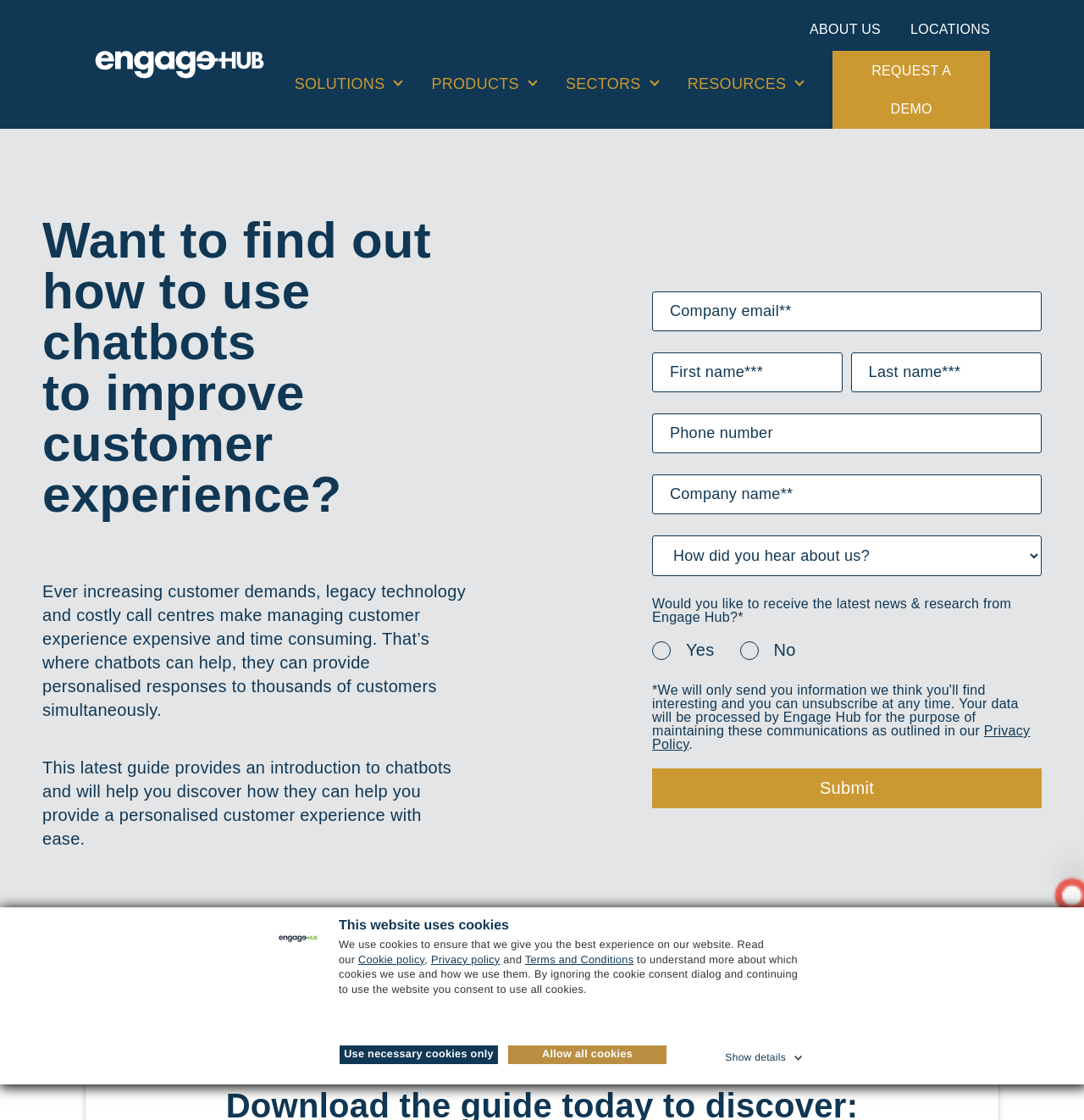Identify the bounding box coordinates of the clickable region required to complete the instruction: "Enter company email". The coordinates should be given as four float numbers within the range of 0 and 1, i.e., [left, top, right, bottom].

[0.602, 0.26, 0.961, 0.296]